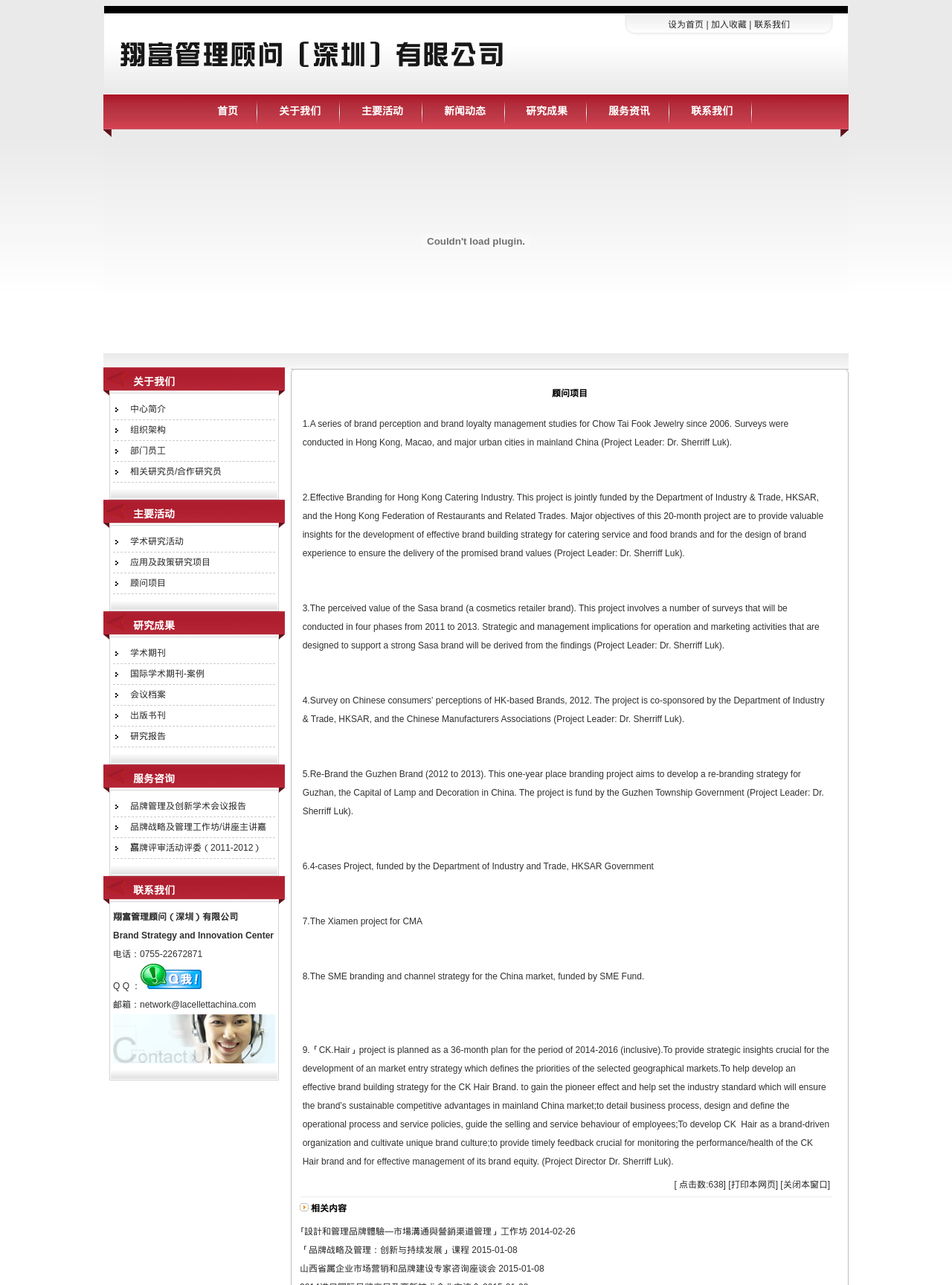Please determine the bounding box coordinates of the clickable area required to carry out the following instruction: "Click the '关于我们' link". The coordinates must be four float numbers between 0 and 1, represented as [left, top, right, bottom].

[0.274, 0.082, 0.355, 0.091]